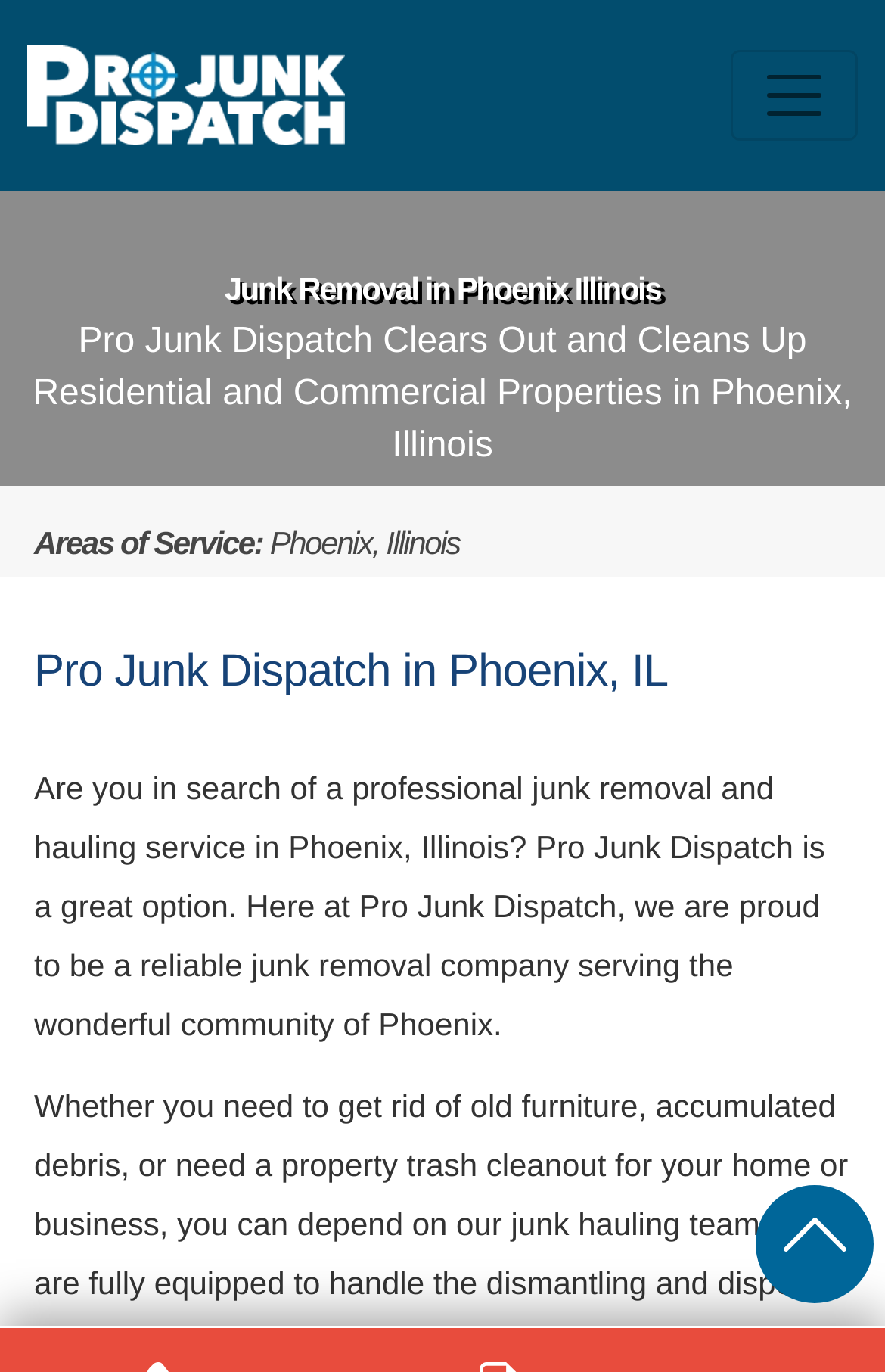Extract the bounding box coordinates for the HTML element that matches this description: "aria-label="Toggle navigation"". The coordinates should be four float numbers between 0 and 1, i.e., [left, top, right, bottom].

[0.826, 0.036, 0.969, 0.102]